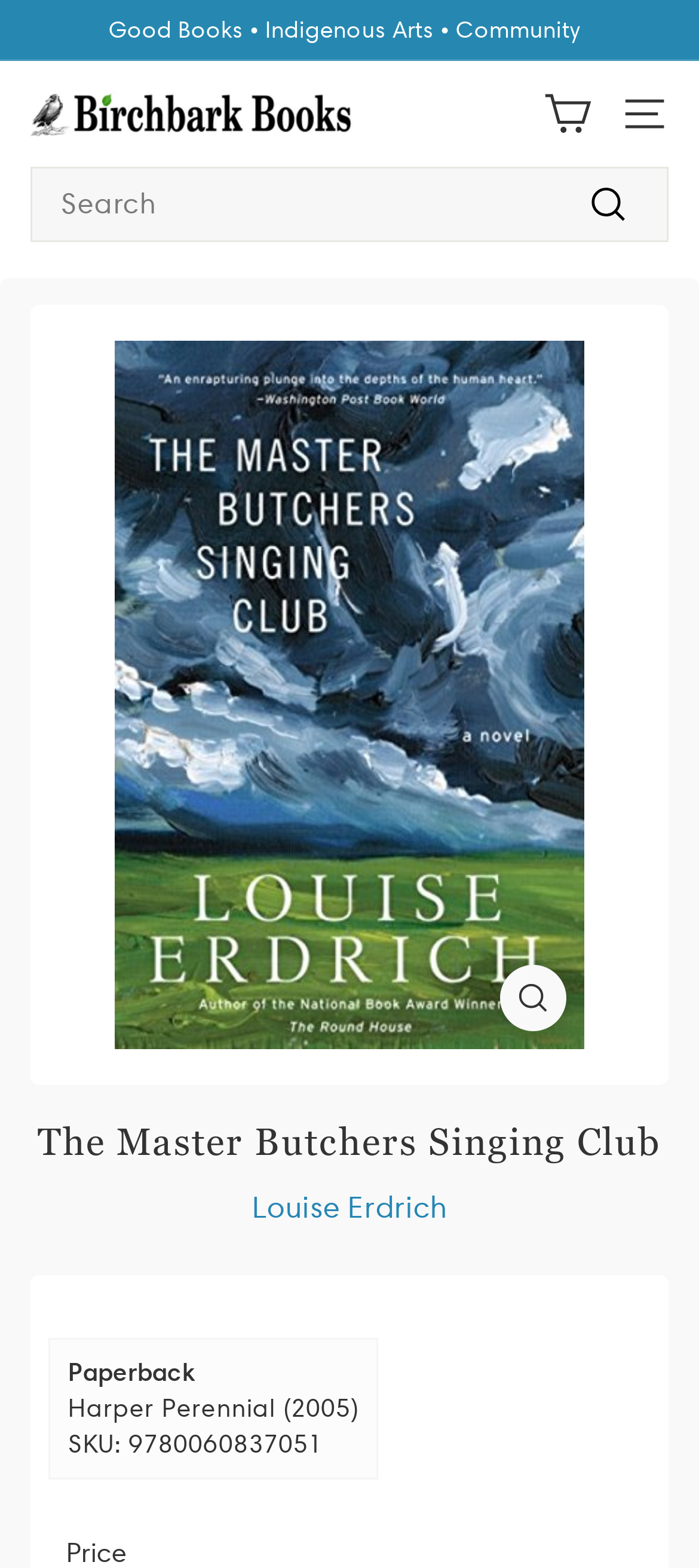Extract the main heading from the webpage content.

The Master Butchers Singing Club